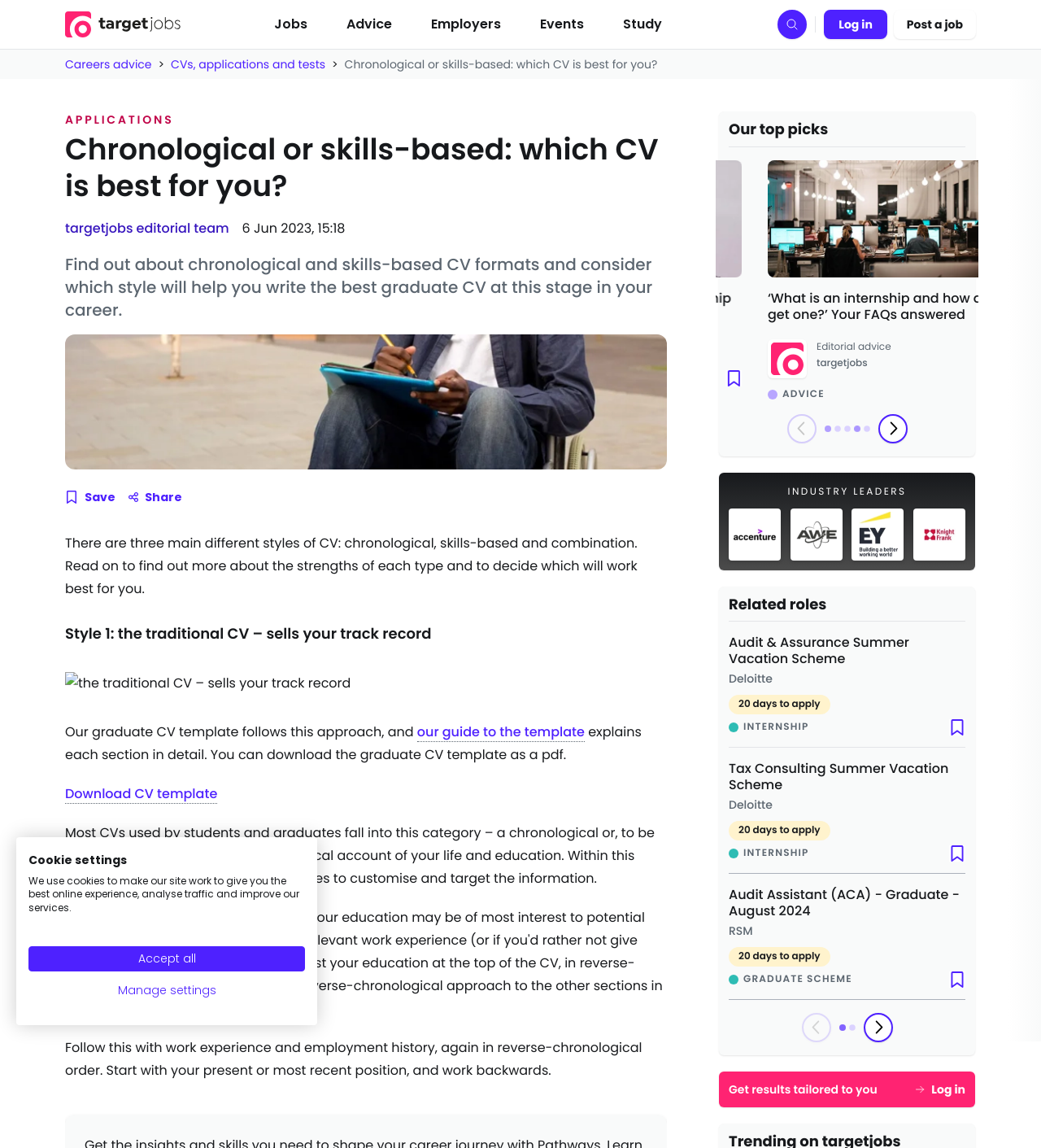What is the purpose of the 'Save' button?
Provide an in-depth and detailed answer to the question.

The 'Save' button is present next to some article links, indicating that it allows users to save those articles for later reading or reference.